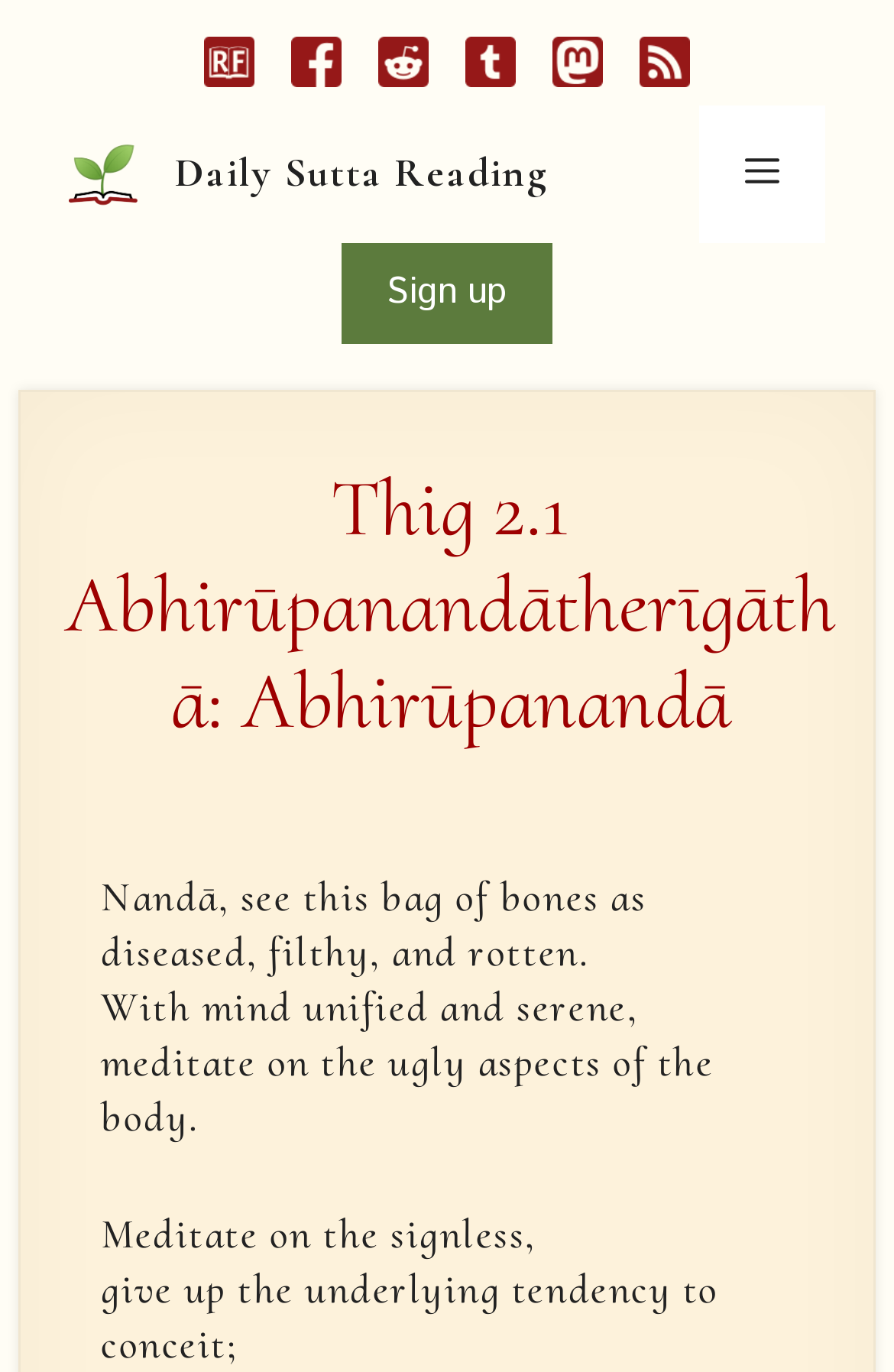Please find the bounding box coordinates (top-left x, top-left y, bottom-right x, bottom-right y) in the screenshot for the UI element described as follows: Atlantic IT Solutions

None